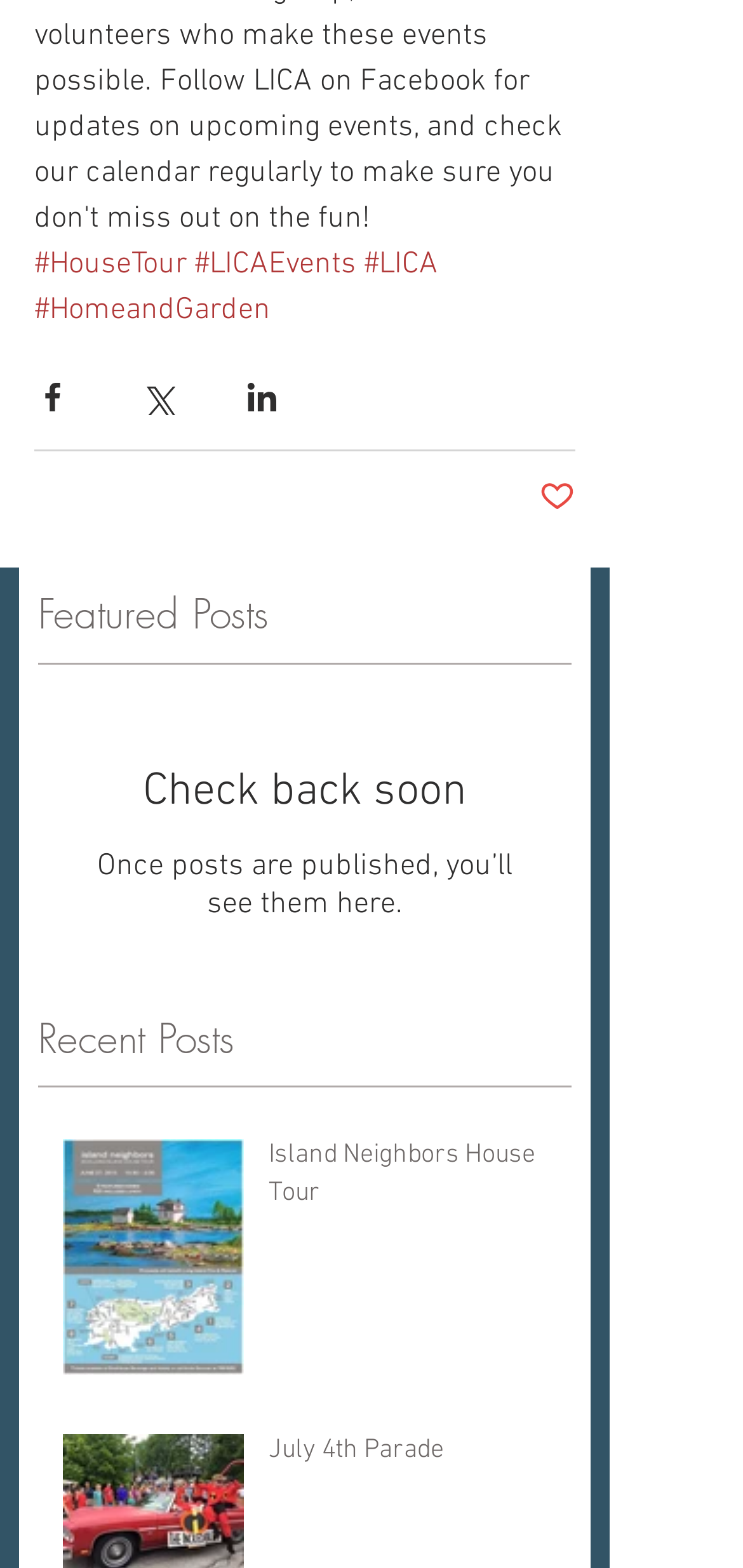Determine the bounding box coordinates for the area that should be clicked to carry out the following instruction: "Click on House Tour link".

[0.046, 0.157, 0.251, 0.181]